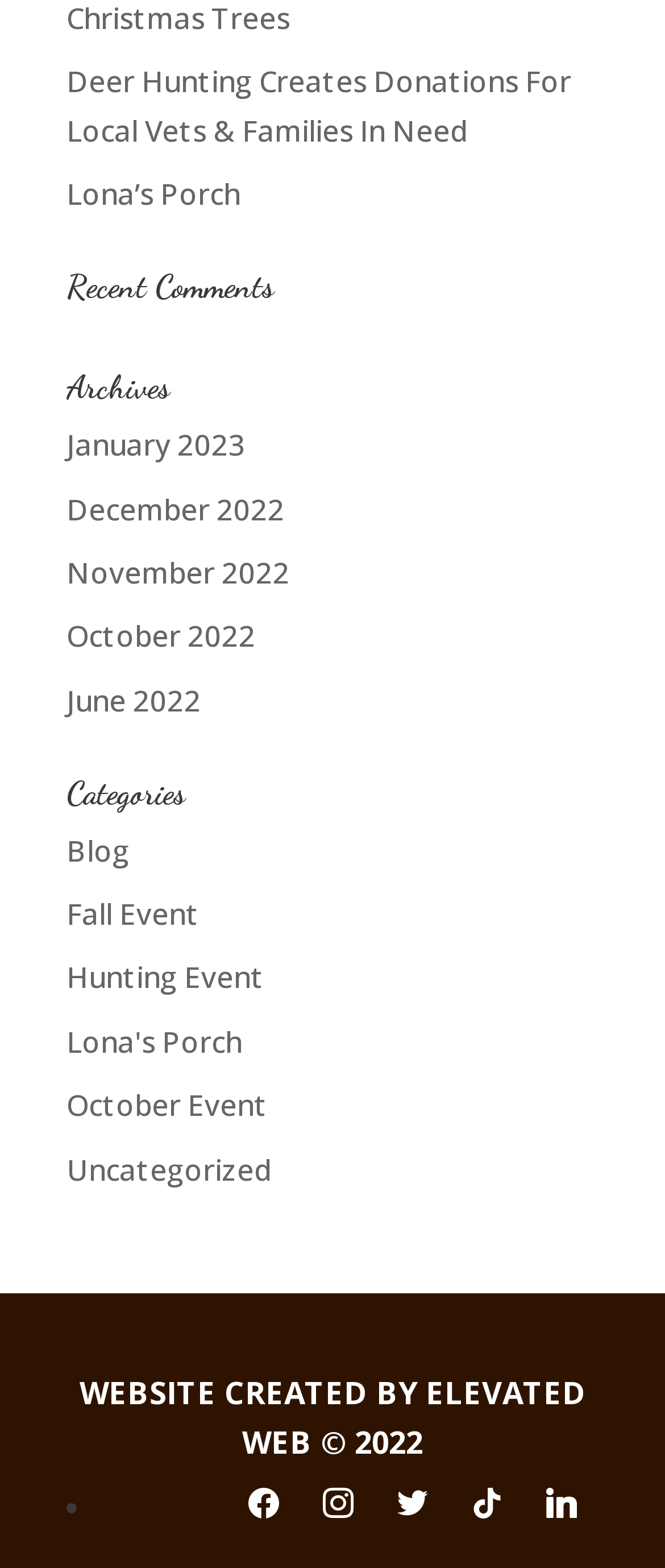Identify the bounding box coordinates of the region that needs to be clicked to carry out this instruction: "Click on About". Provide these coordinates as four float numbers ranging from 0 to 1, i.e., [left, top, right, bottom].

None